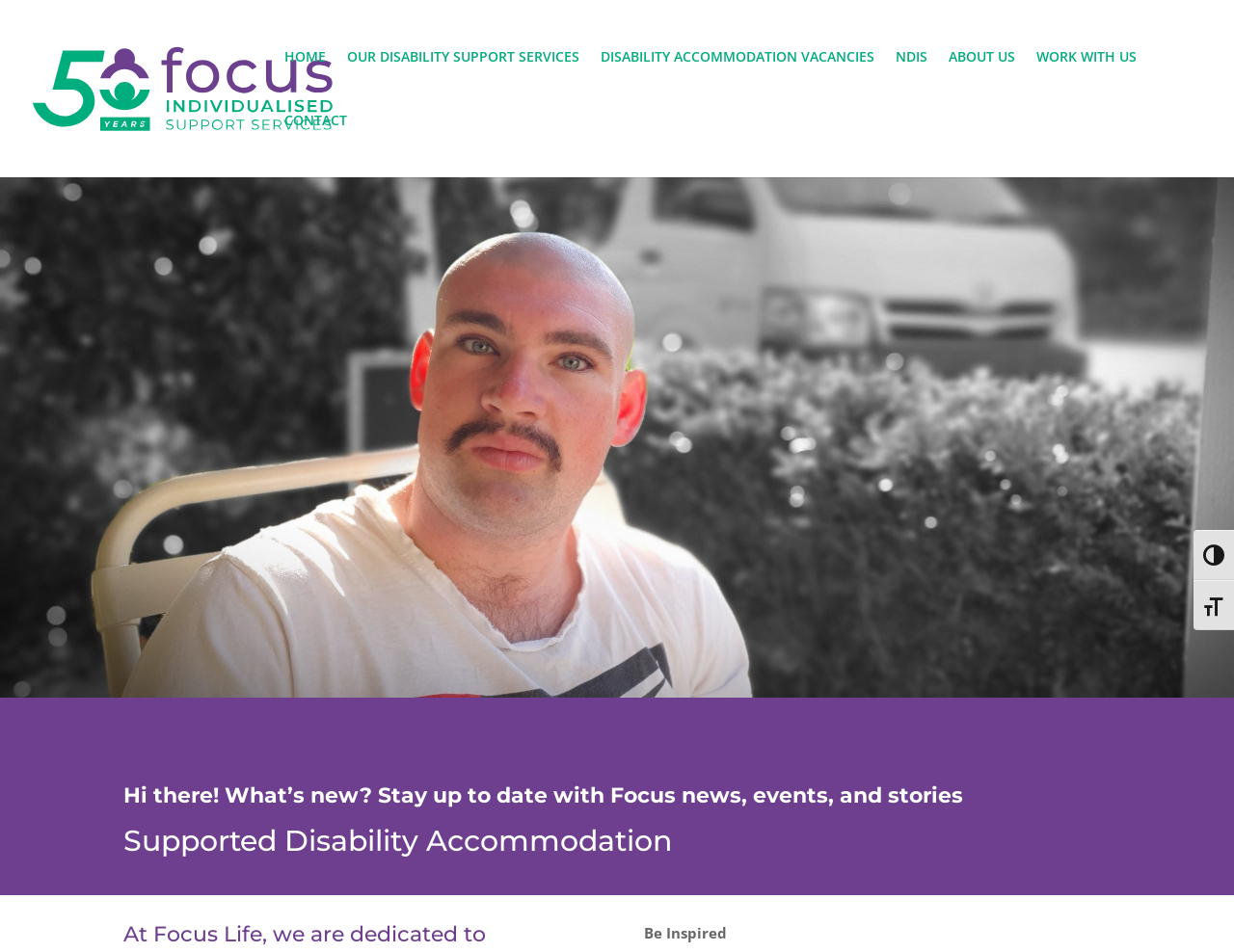What is the purpose of the 'Toggle Font size' button?
Carefully examine the image and provide a detailed answer to the question.

The 'Toggle Font size' button is located next to the 'Toggle High Contrast' button, and its purpose is to allow users to adjust the font size of the webpage, which can be helpful for users with visual impairments.